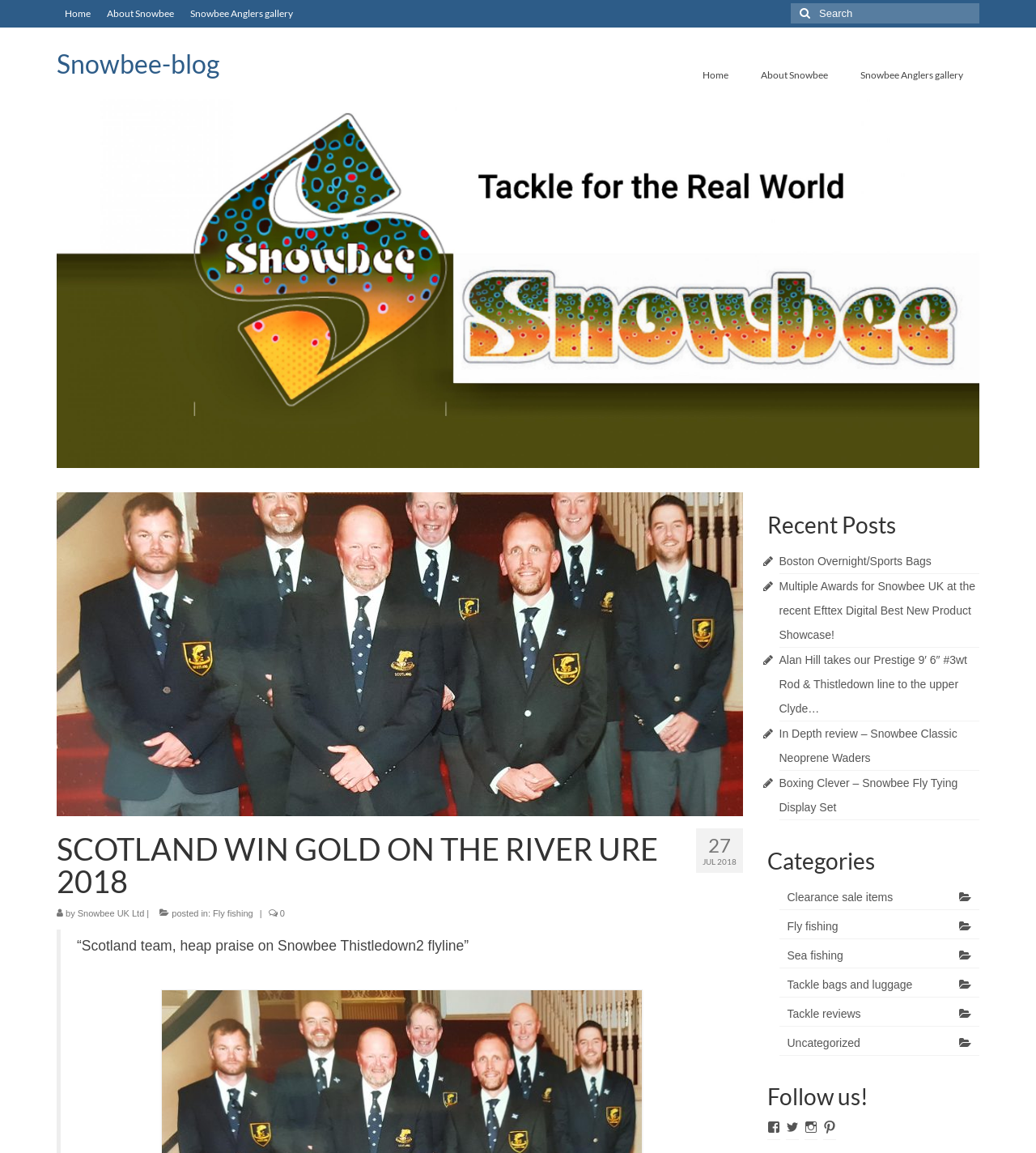Identify the bounding box coordinates of the region that needs to be clicked to carry out this instruction: "View recent posts". Provide these coordinates as four float numbers ranging from 0 to 1, i.e., [left, top, right, bottom].

[0.74, 0.441, 0.945, 0.469]